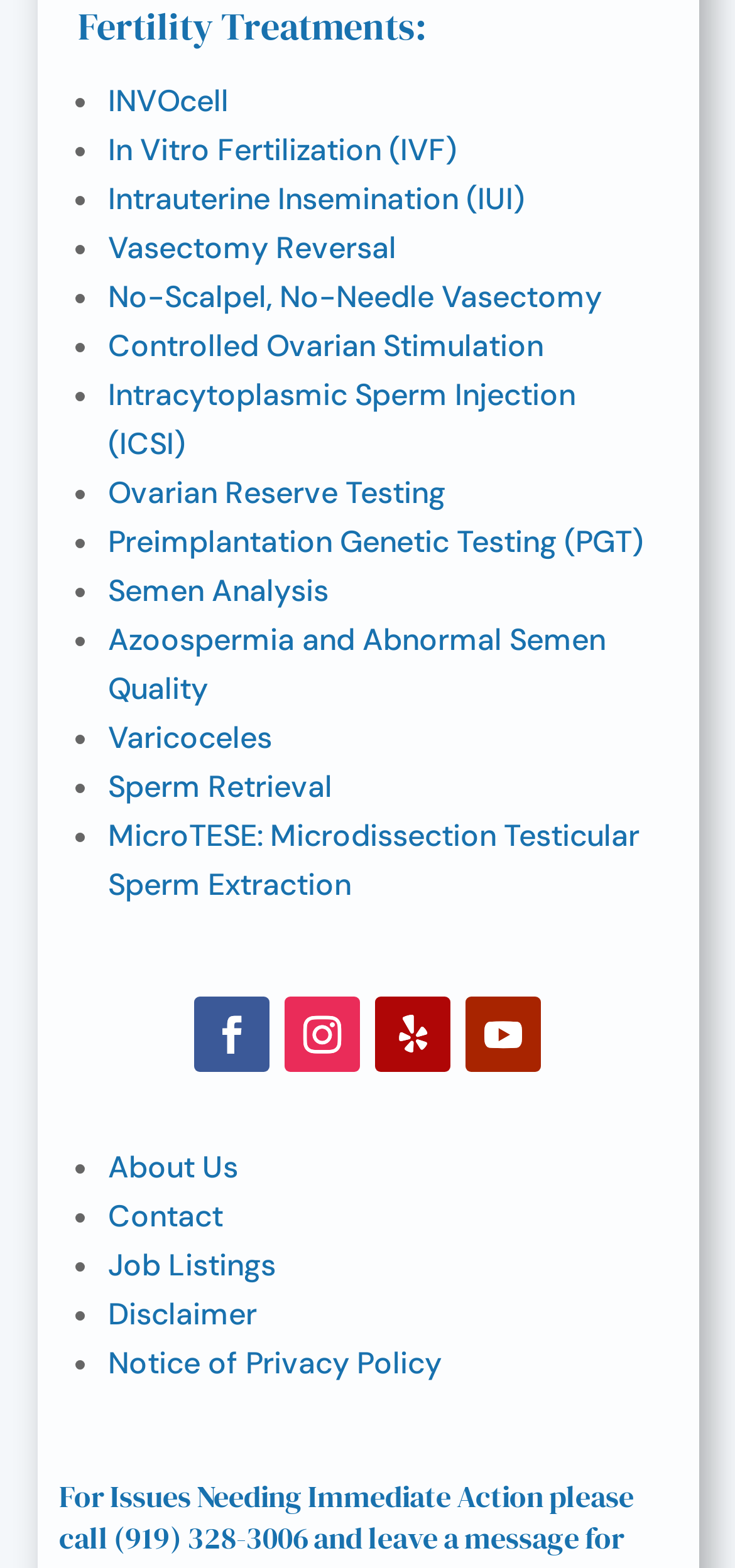Given the element description, predict the bounding box coordinates in the format (top-left x, top-left y, bottom-right x, bottom-right y). Make sure all values are between 0 and 1. Here is the element description: Notice of Privacy Policy

[0.147, 0.856, 0.6, 0.882]